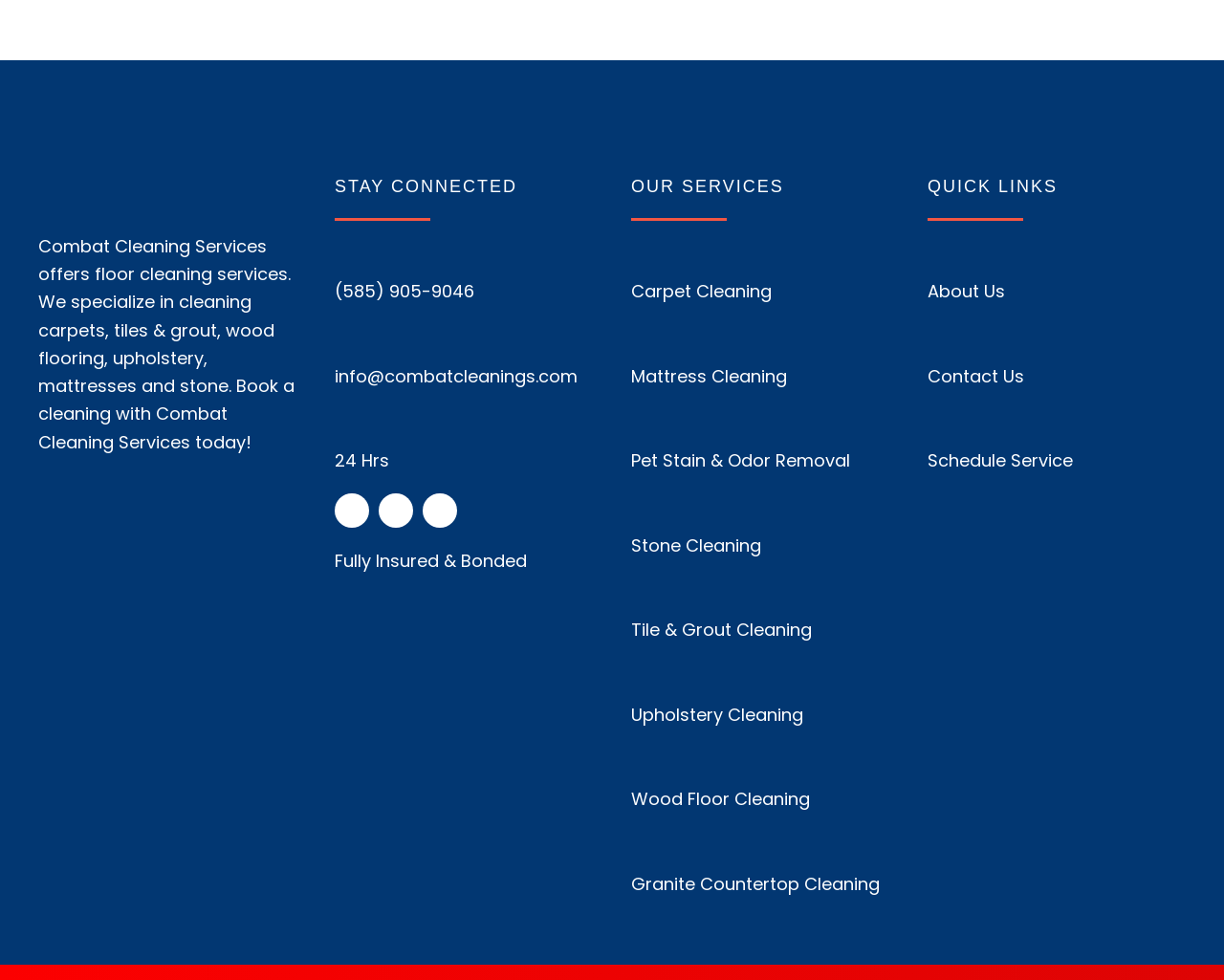Identify the bounding box coordinates for the UI element described as: "Tile & Grout Cleaning".

[0.516, 0.59, 0.727, 0.657]